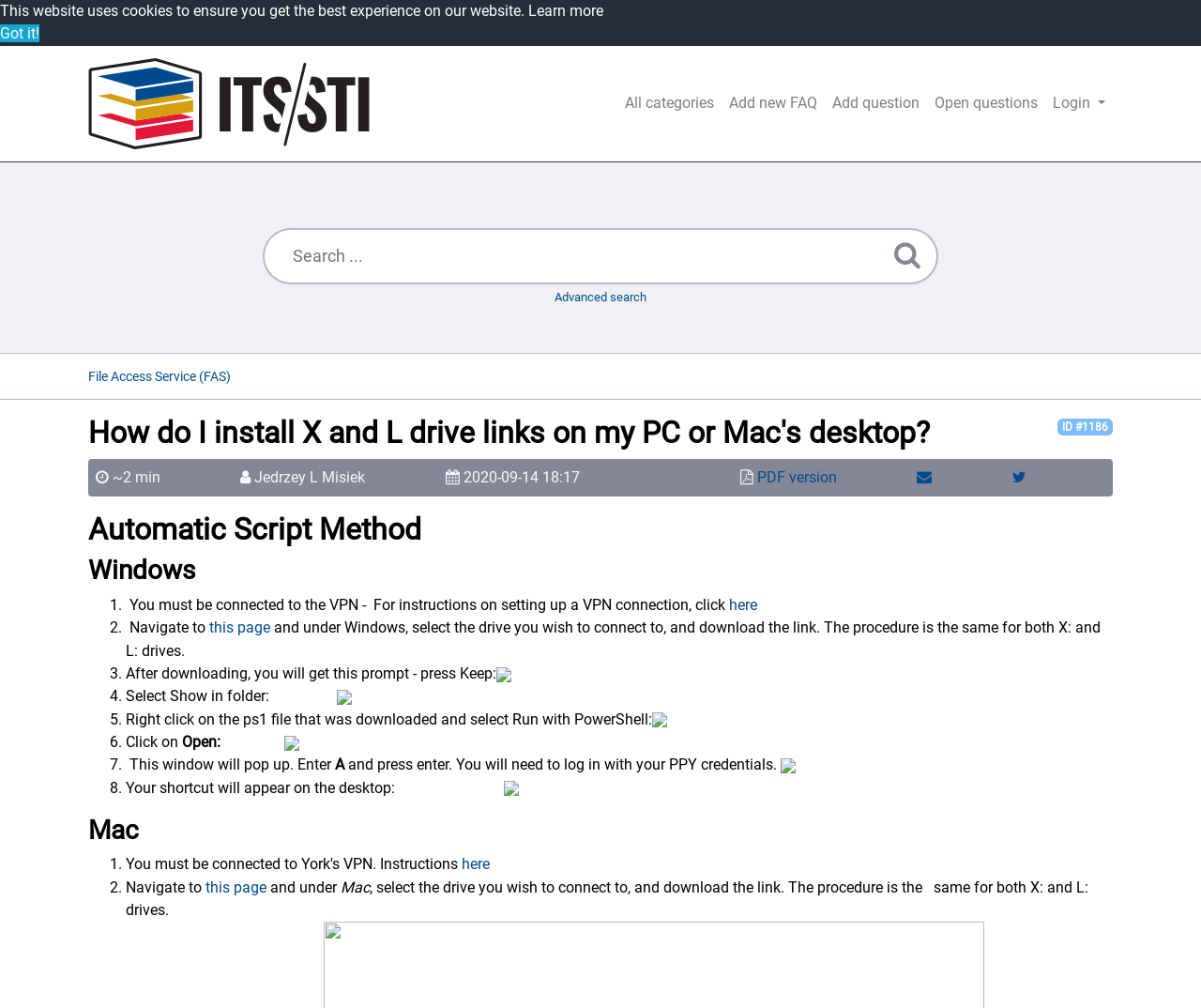Please specify the bounding box coordinates in the format (top-left x, top-left y, bottom-right x, bottom-right y), with all values as floating point numbers between 0 and 1. Identify the bounding box of the UI element described by: here

[0.607, 0.591, 0.63, 0.609]